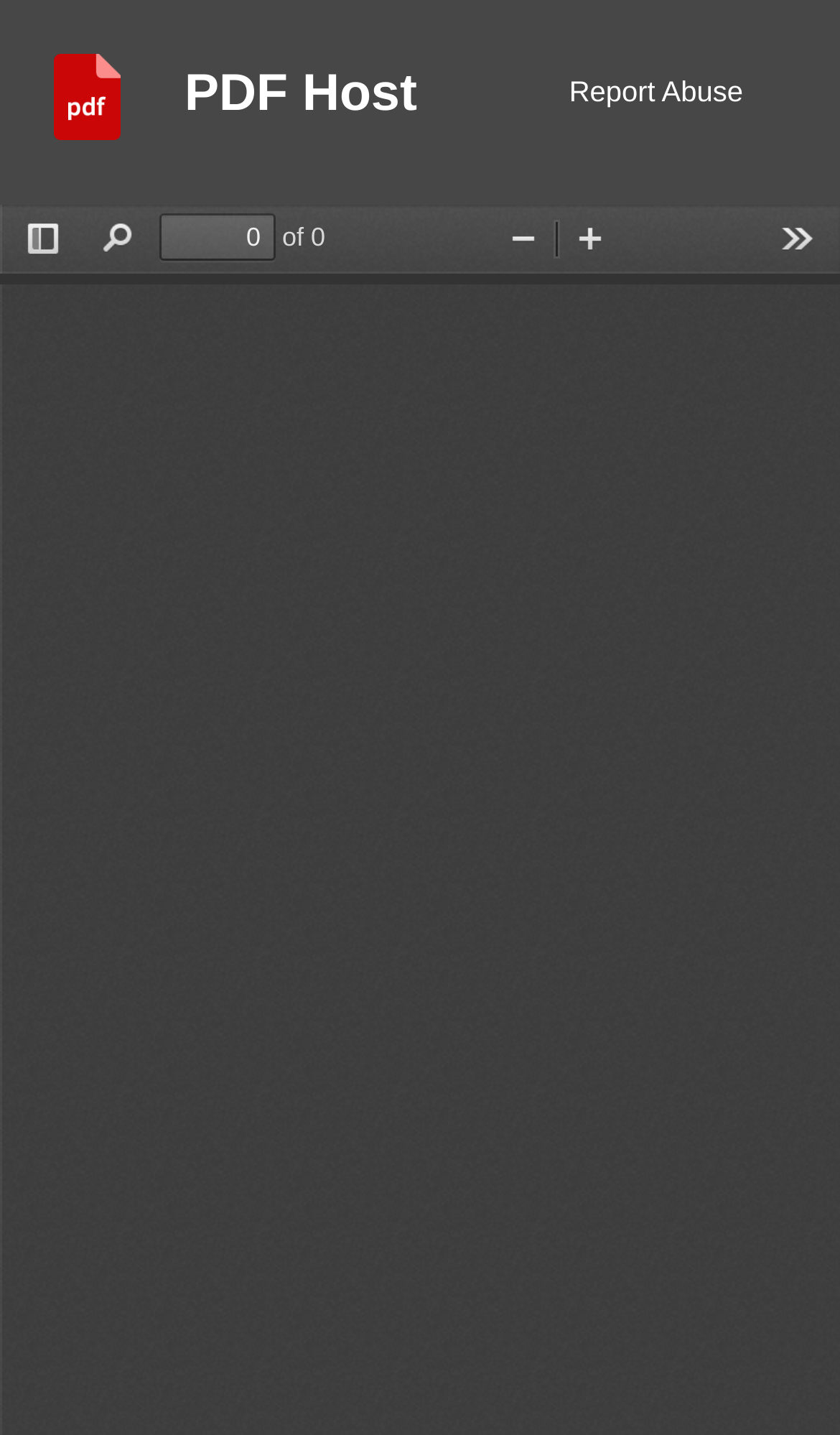Determine the coordinates of the bounding box for the clickable area needed to execute this instruction: "report abuse".

[0.678, 0.053, 0.885, 0.09]